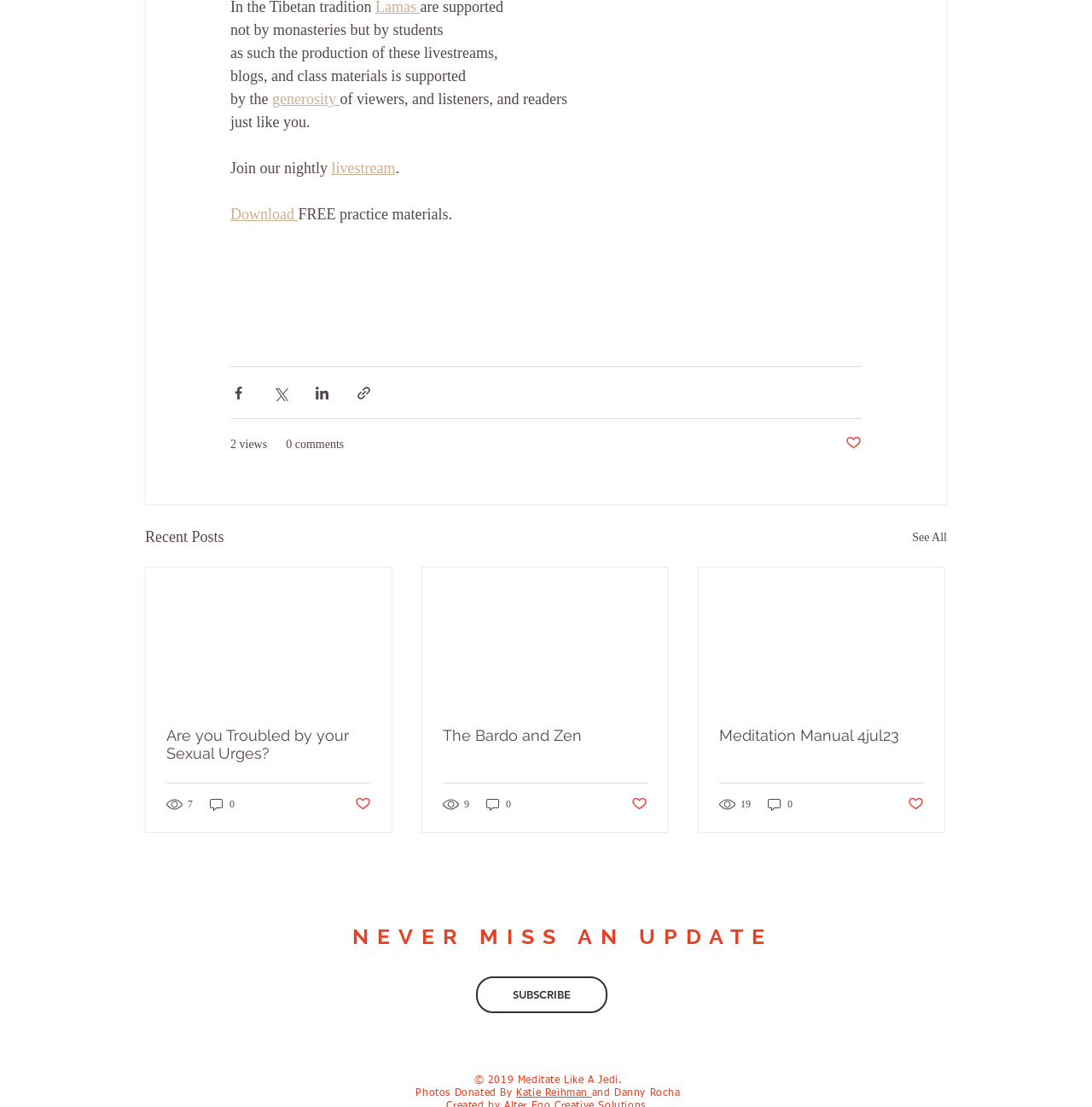With reference to the image, please provide a detailed answer to the following question: How many views does the article 'Meditation Manual 4jul23' have?

I found the article element [294] with the link 'Meditation Manual 4jul23' and looked for the generic element [743] with the text '19 views' inside it, which indicates the number of views for this article.